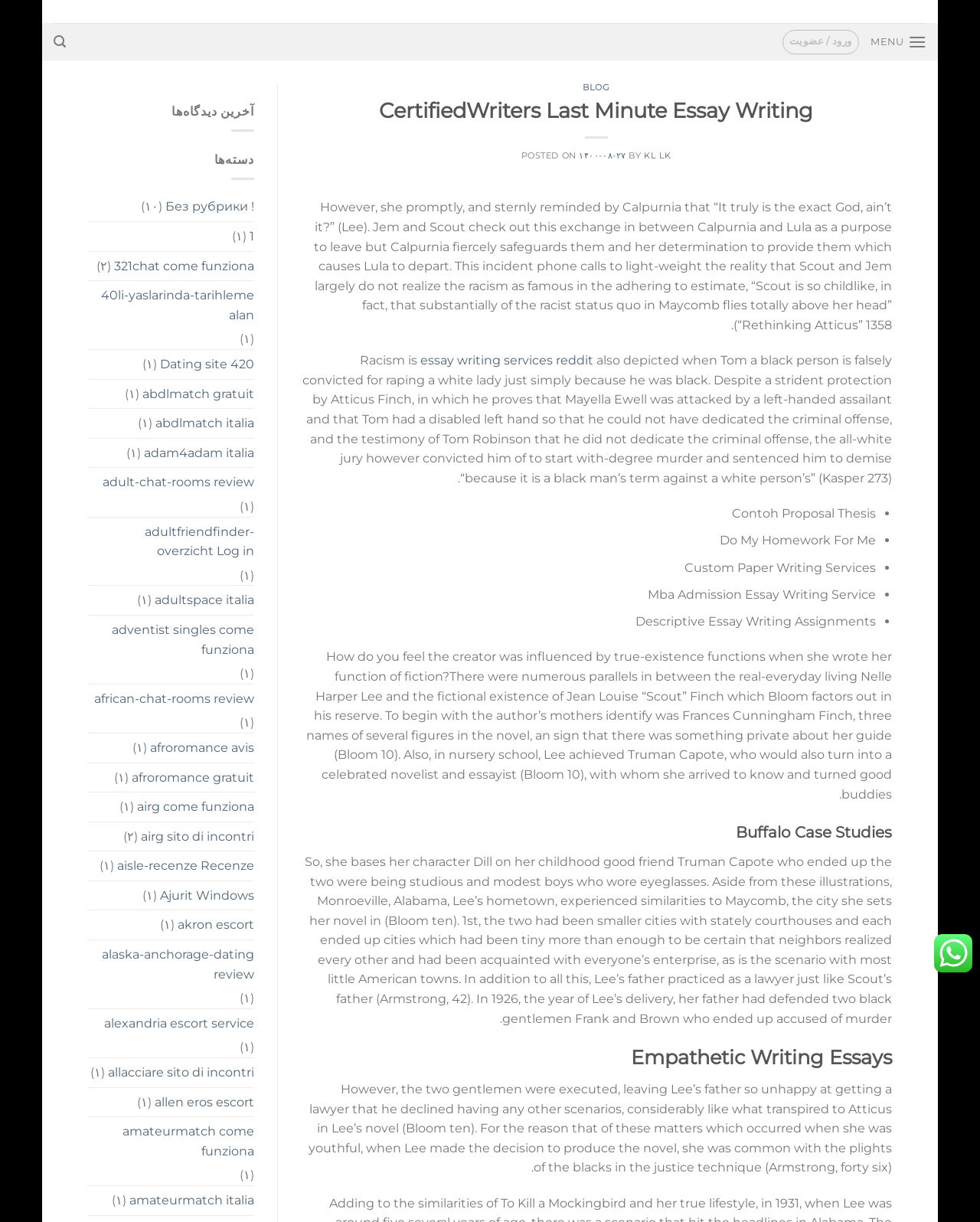Please mark the bounding box coordinates of the area that should be clicked to carry out the instruction: "Click on the 'BLOG' link".

[0.595, 0.067, 0.622, 0.076]